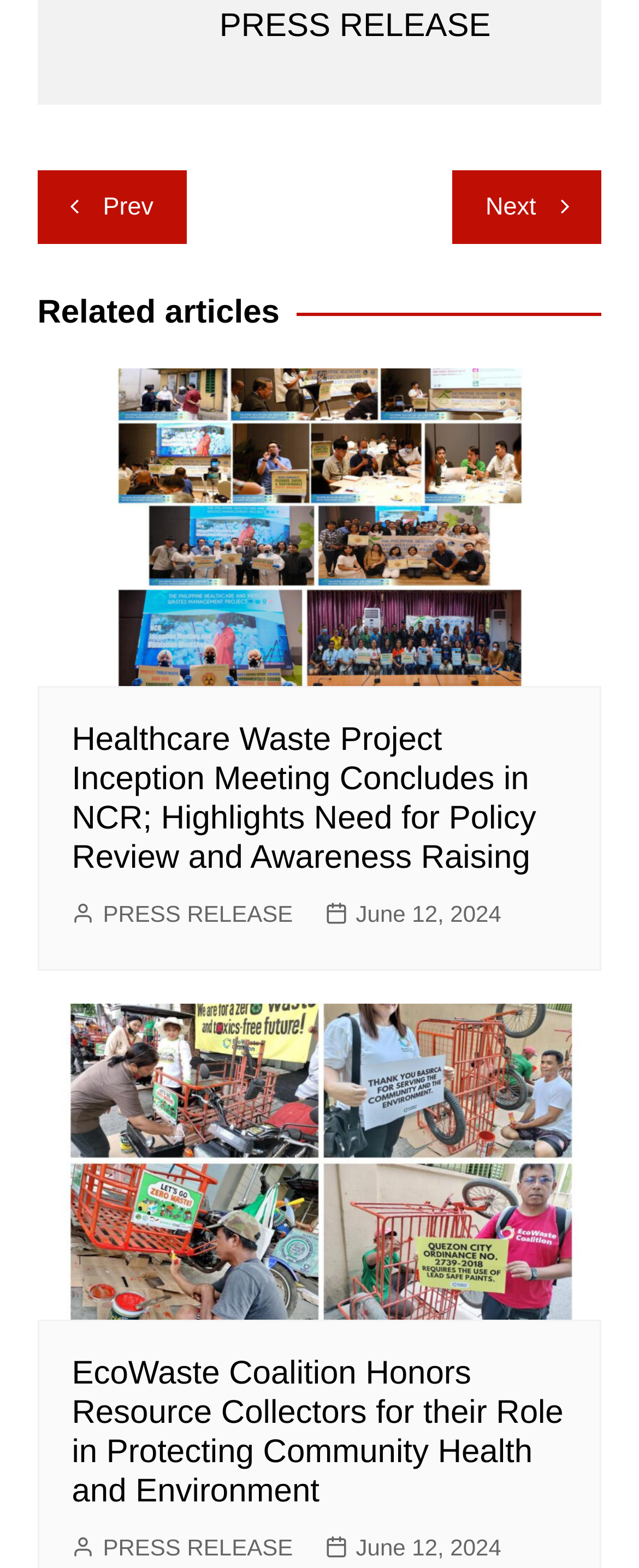What is the purpose of the EcoWaste Coalition?
Provide a detailed and extensive answer to the question.

The purpose of the EcoWaste Coalition can be determined by looking at the heading 'EcoWaste Coalition Honors Resource Collectors for their Role in Protecting Community Health and Environment' which suggests that the coalition is involved in protecting community health and environment.